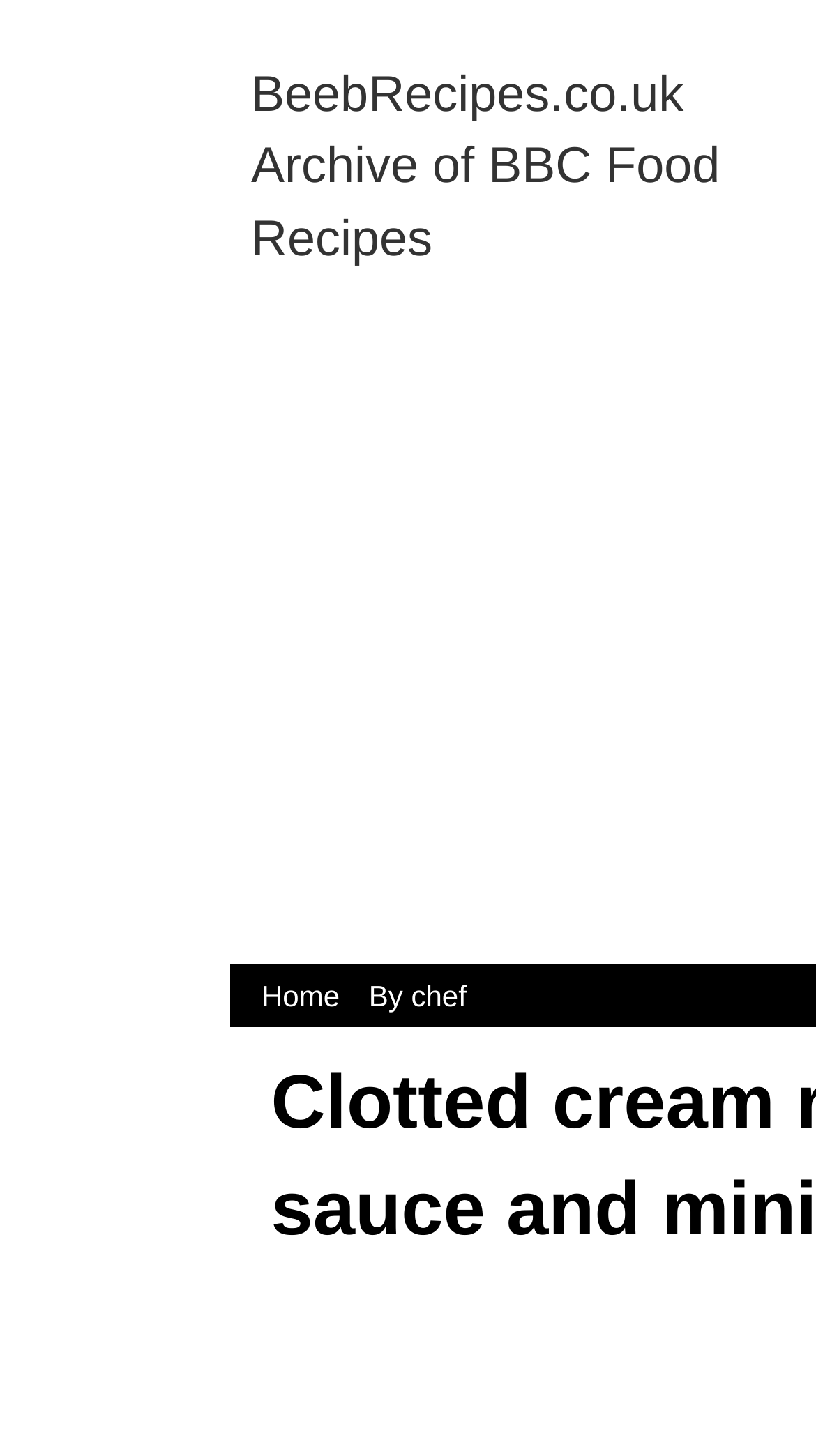Bounding box coordinates should be provided in the format (top-left x, top-left y, bottom-right x, bottom-right y) with all values between 0 and 1. Identify the bounding box for this UI element: By chef

[0.439, 0.672, 0.584, 0.695]